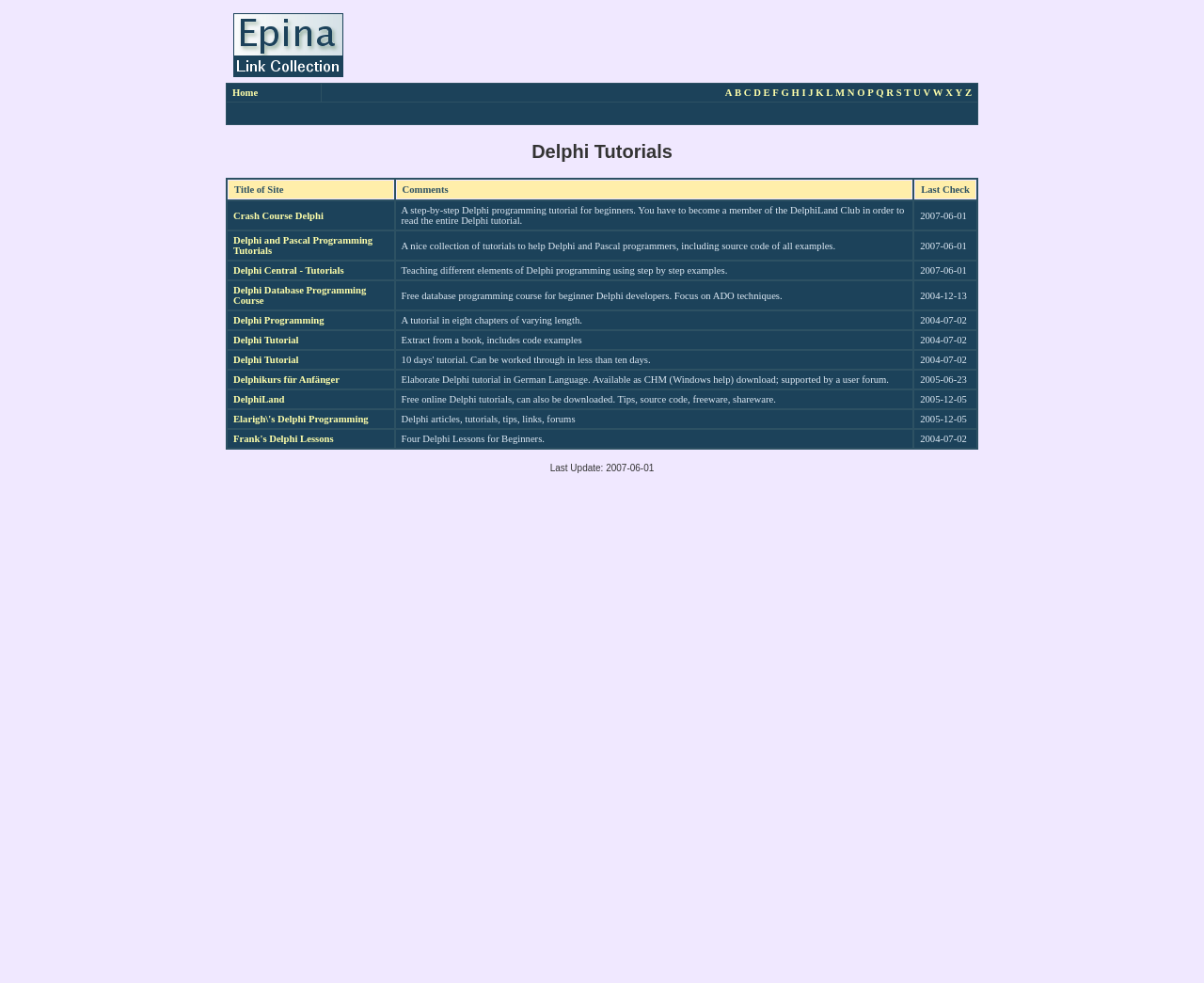Can you find the bounding box coordinates of the area I should click to execute the following instruction: "View 'HSRC Masters Research Internship 2024' details"?

None